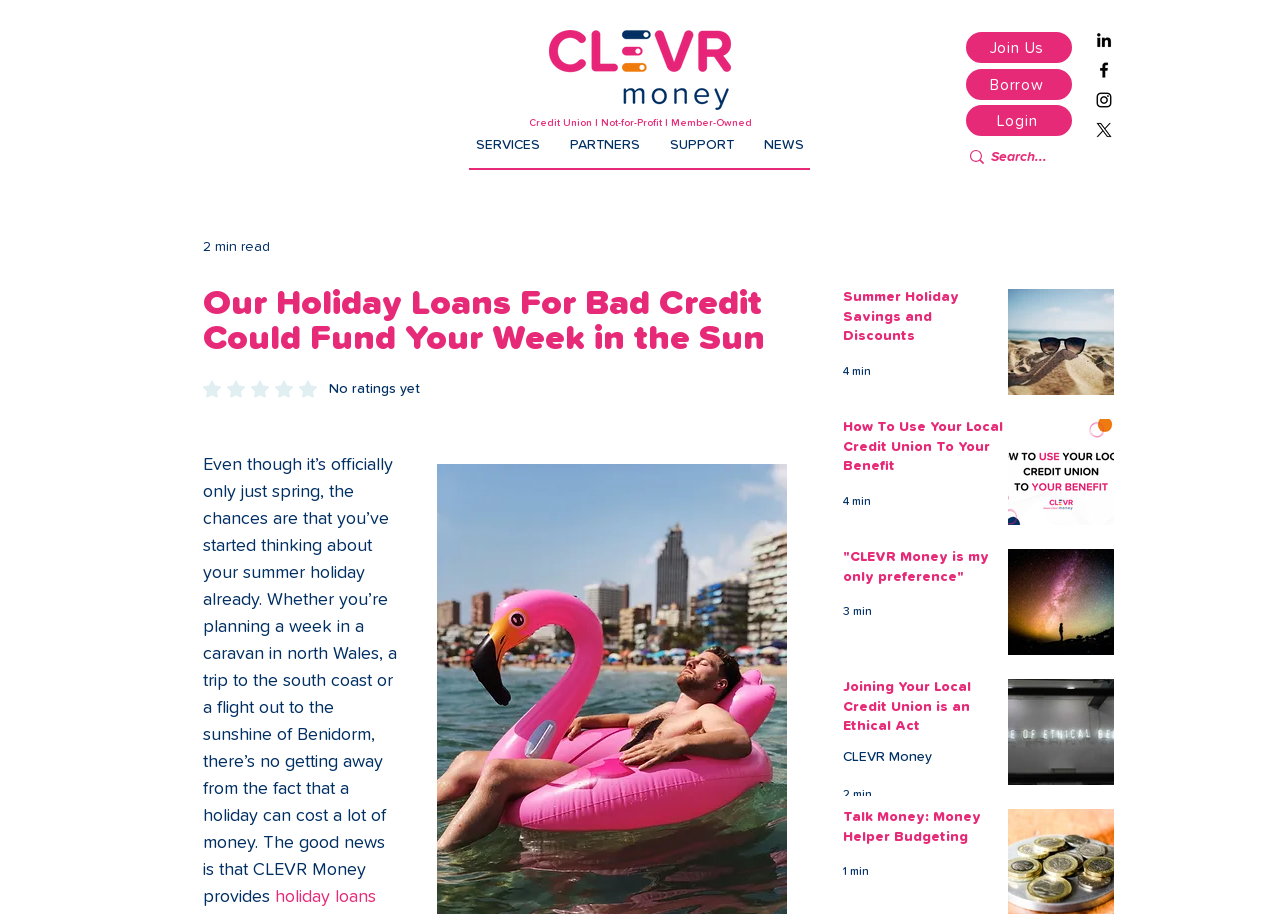Pinpoint the bounding box coordinates of the area that should be clicked to complete the following instruction: "Click the CLEVR Money Logo Home Page". The coordinates must be given as four float numbers between 0 and 1, i.e., [left, top, right, bottom].

[0.426, 0.033, 0.574, 0.12]